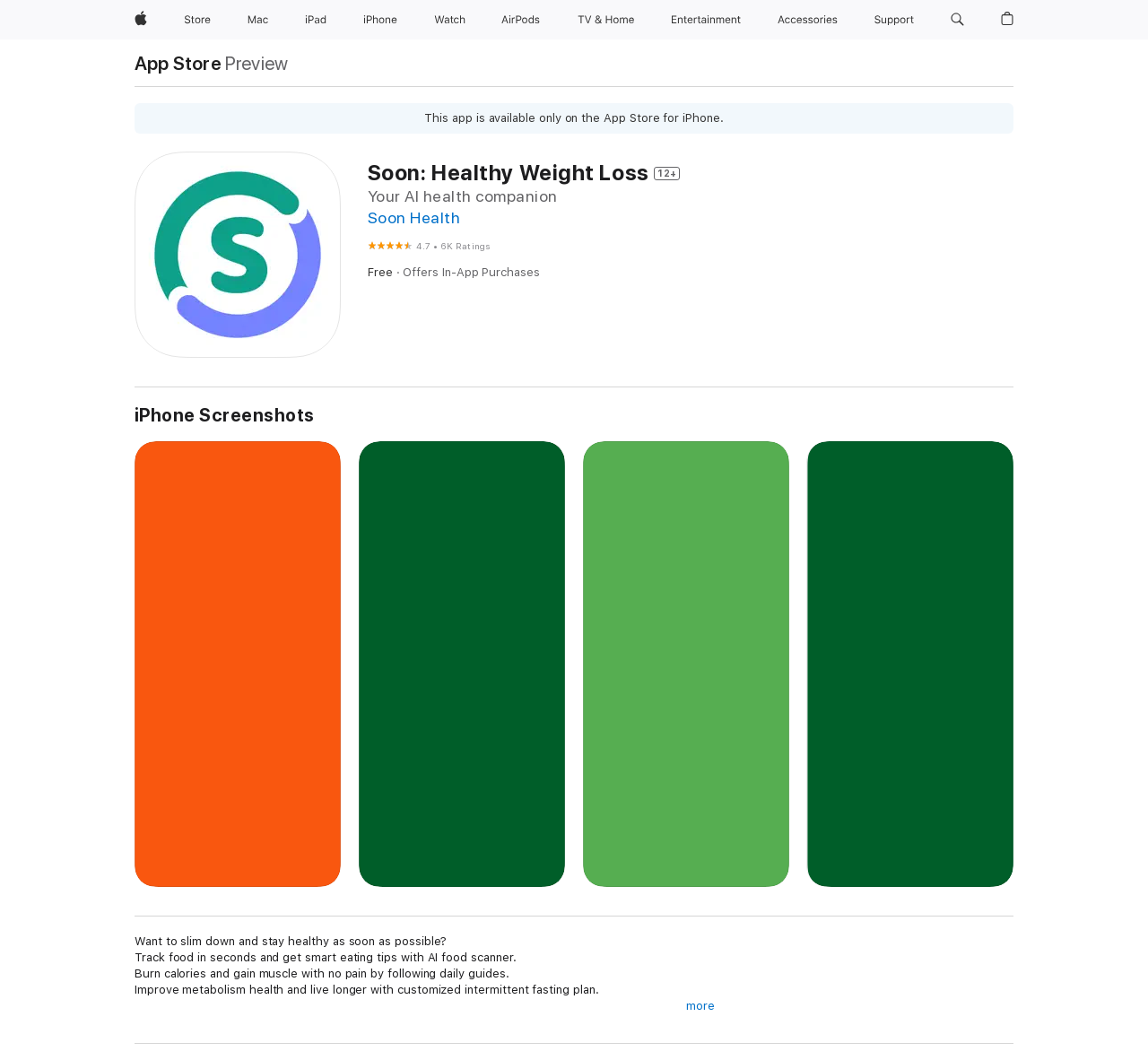Utilize the details in the image to thoroughly answer the following question: Is the app free to download?

I found the answer by looking at the static text element with the text 'Free', which is located near the app's name and rating, indicating that the app is free to download.